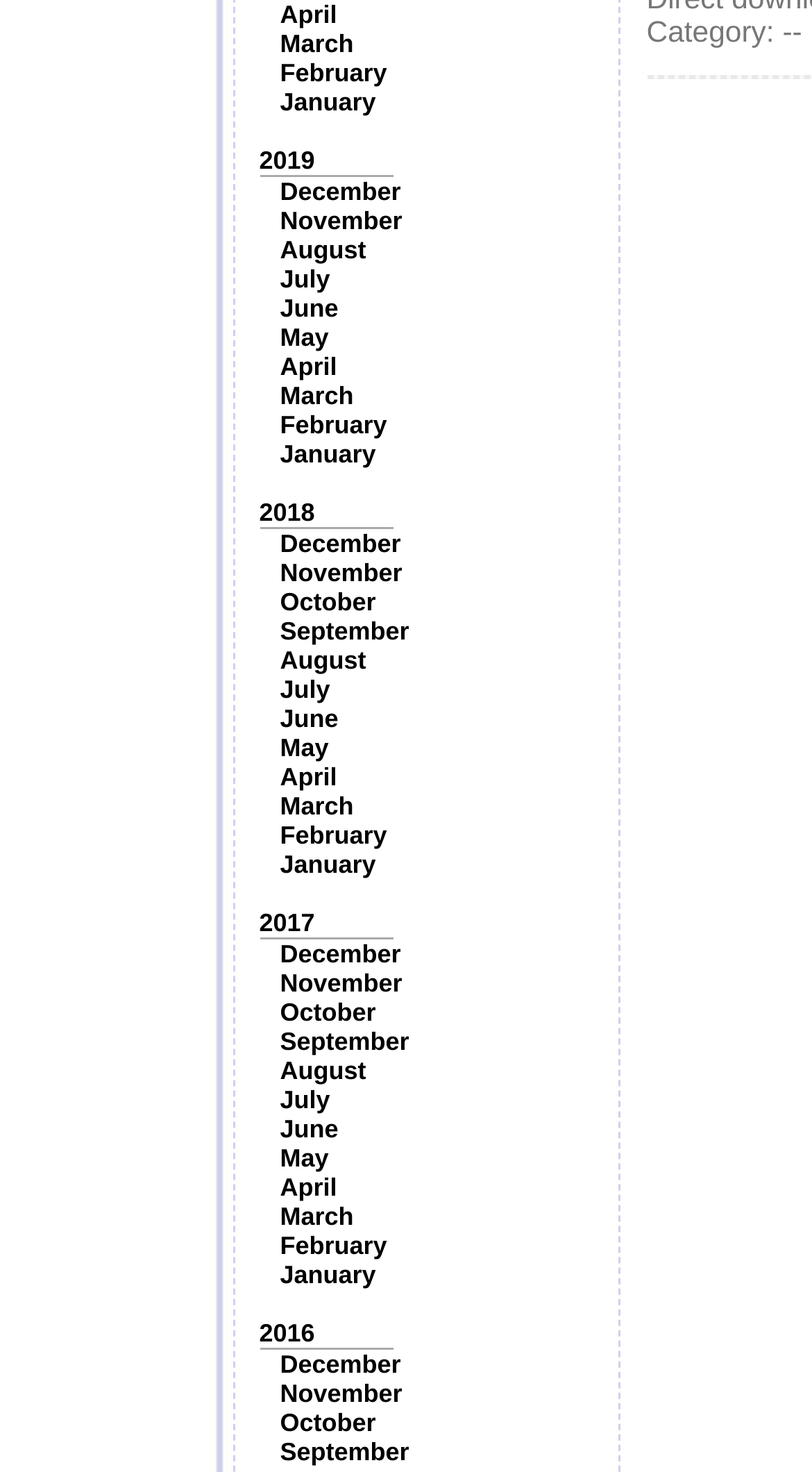Identify the bounding box coordinates of the clickable region required to complete the instruction: "Go to March 2017". The coordinates should be given as four float numbers within the range of 0 and 1, i.e., [left, top, right, bottom].

[0.345, 0.538, 0.435, 0.558]